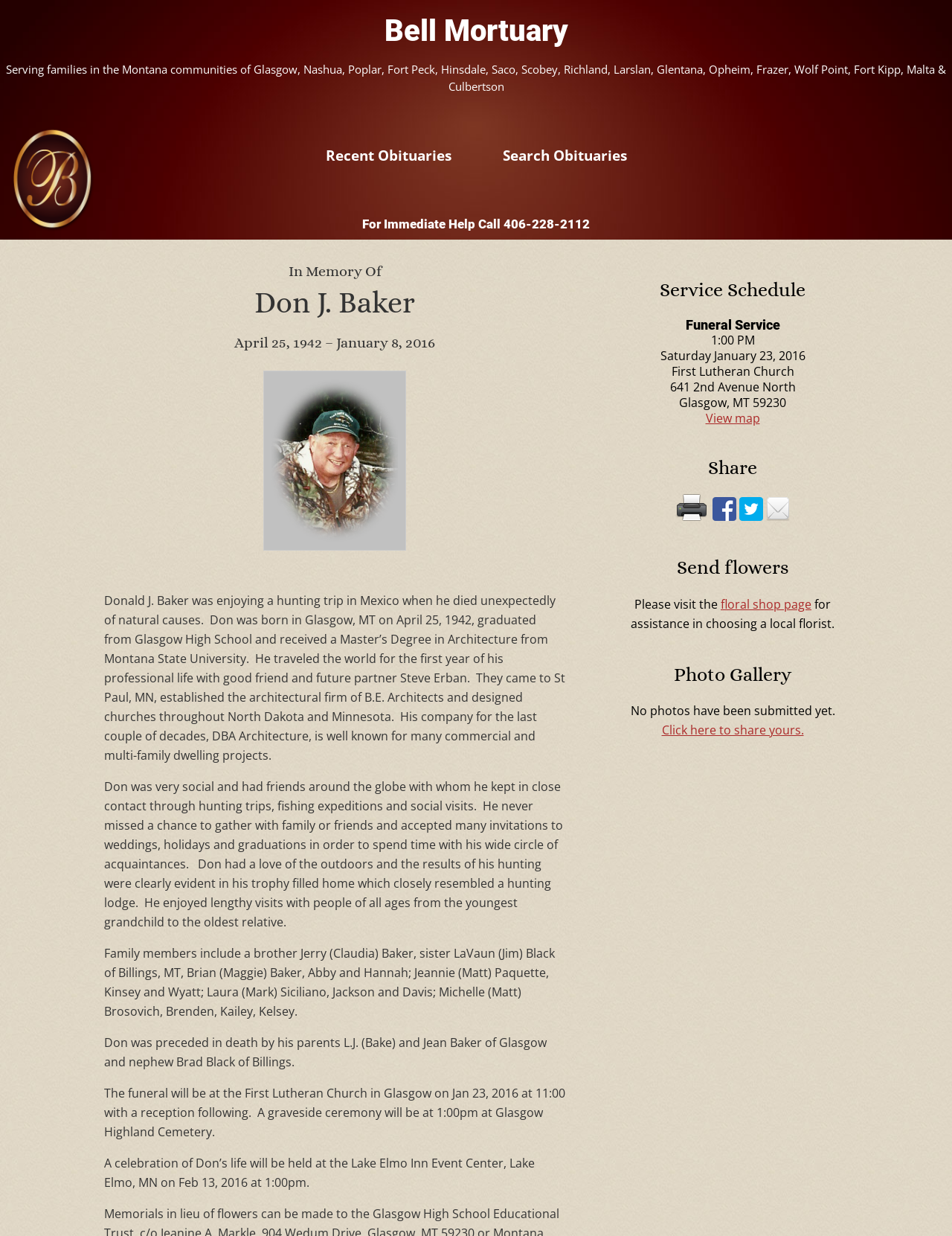Identify the bounding box coordinates for the UI element described as: "title="Email this to a friend."". The coordinates should be provided as four floats between 0 and 1: [left, top, right, bottom].

[0.805, 0.411, 0.83, 0.425]